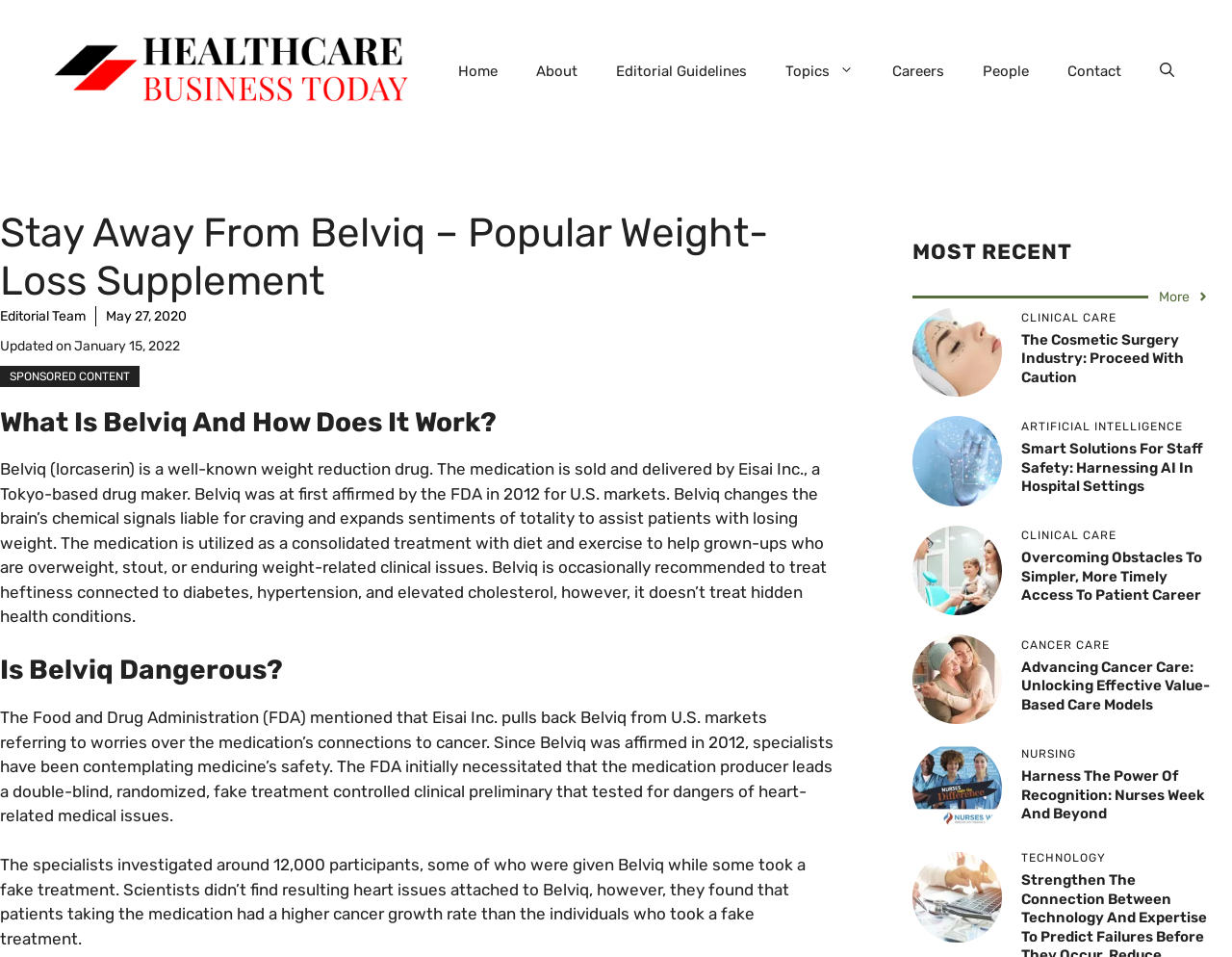Please mark the clickable region by giving the bounding box coordinates needed to complete this instruction: "Open the 'Editorial Guidelines' page".

[0.484, 0.044, 0.622, 0.104]